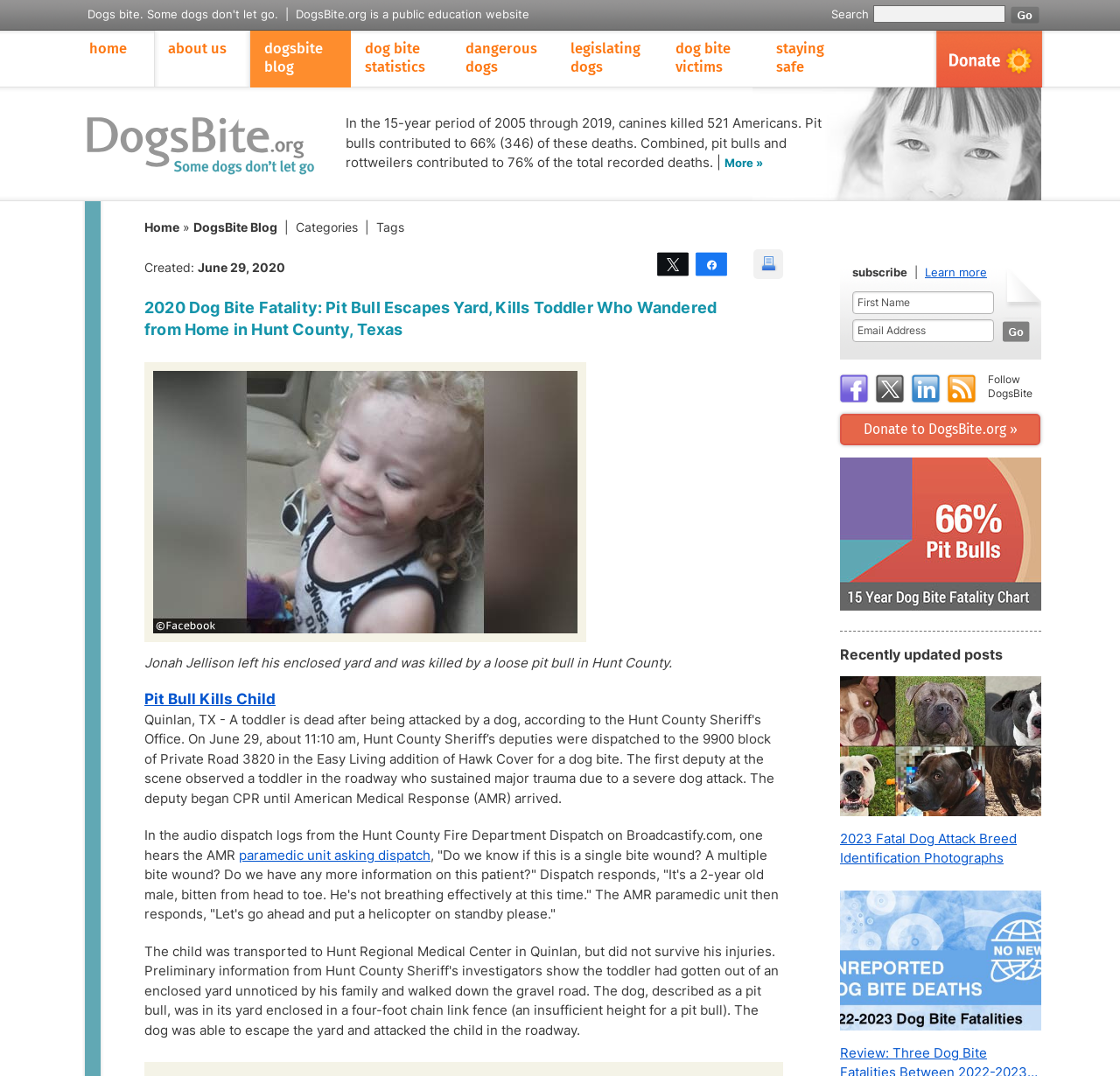What is the age of the toddler killed by a pit bull?
Please answer the question with a detailed and comprehensive explanation.

The answer can be found in the meta description 'Jonah Jellison, 23-months old, was killed by a pit bull...' and the static text 'a 2-year old male, bitten from head to toe.'